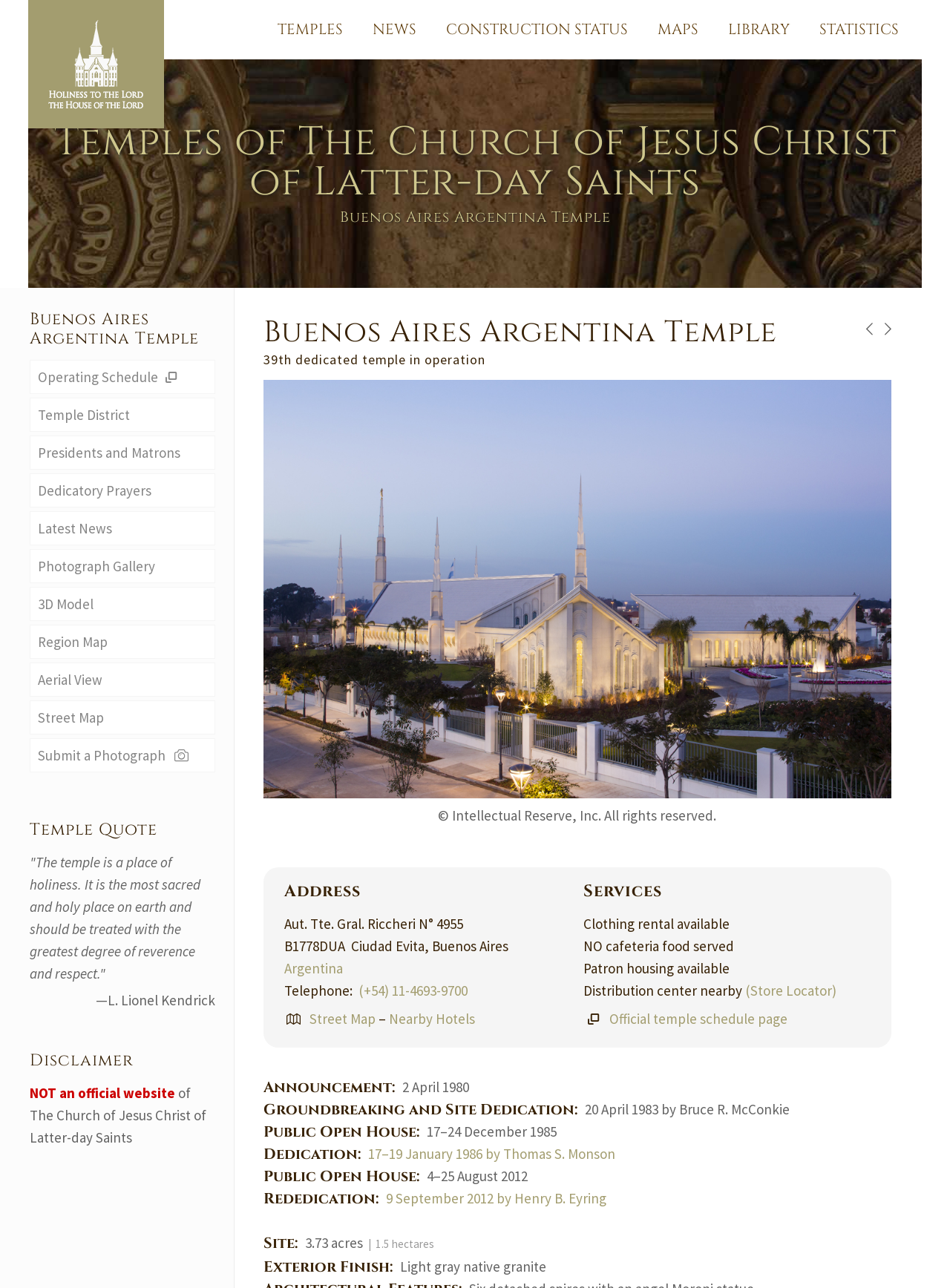Determine the bounding box coordinates for the element that should be clicked to follow this instruction: "Check the 'Operating Schedule'". The coordinates should be given as four float numbers between 0 and 1, in the format [left, top, right, bottom].

[0.031, 0.279, 0.227, 0.306]